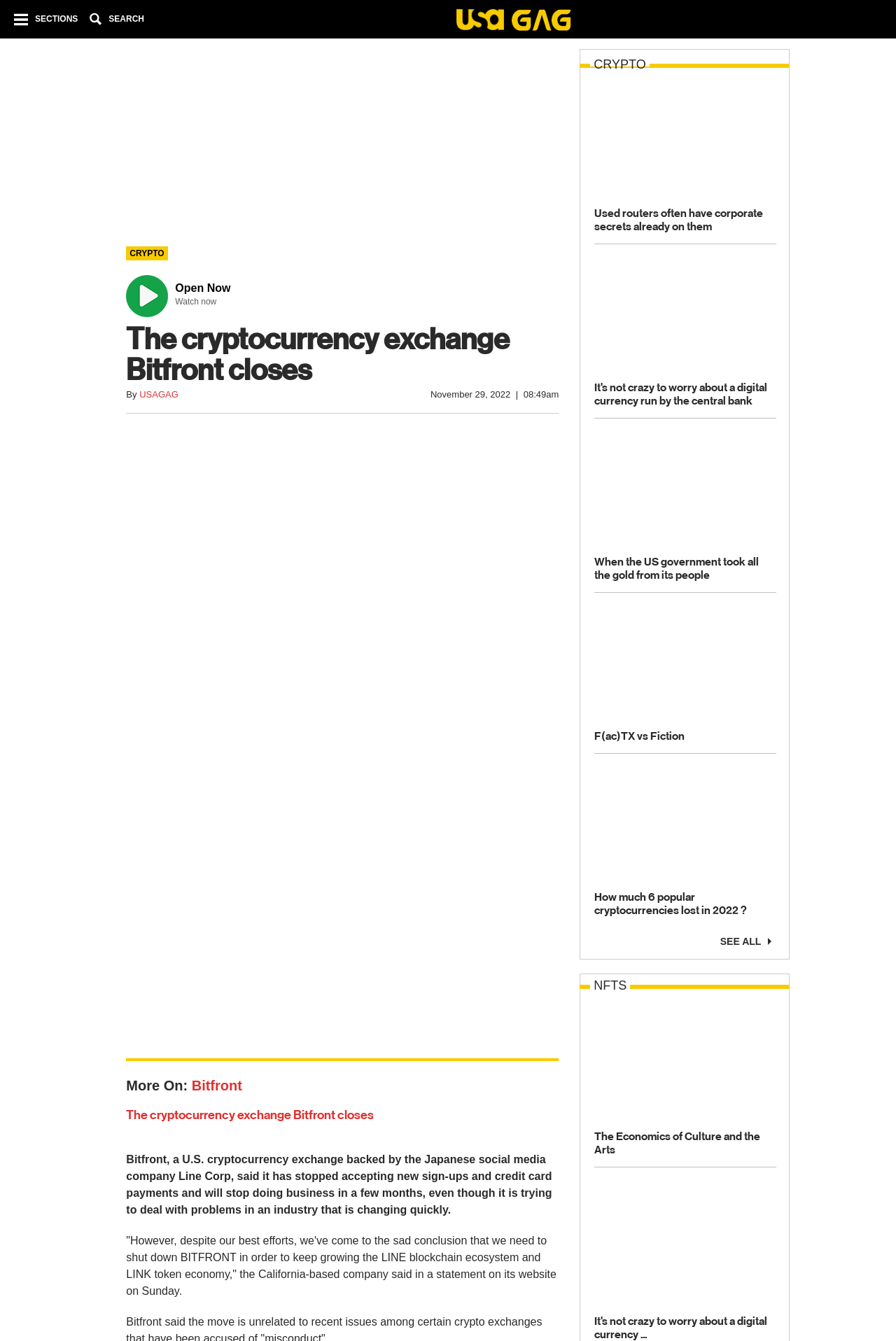Predict the bounding box coordinates of the UI element that matches this description: "SEE ALL". The coordinates should be in the format [left, top, right, bottom] with each value between 0 and 1.

[0.664, 0.684, 0.865, 0.705]